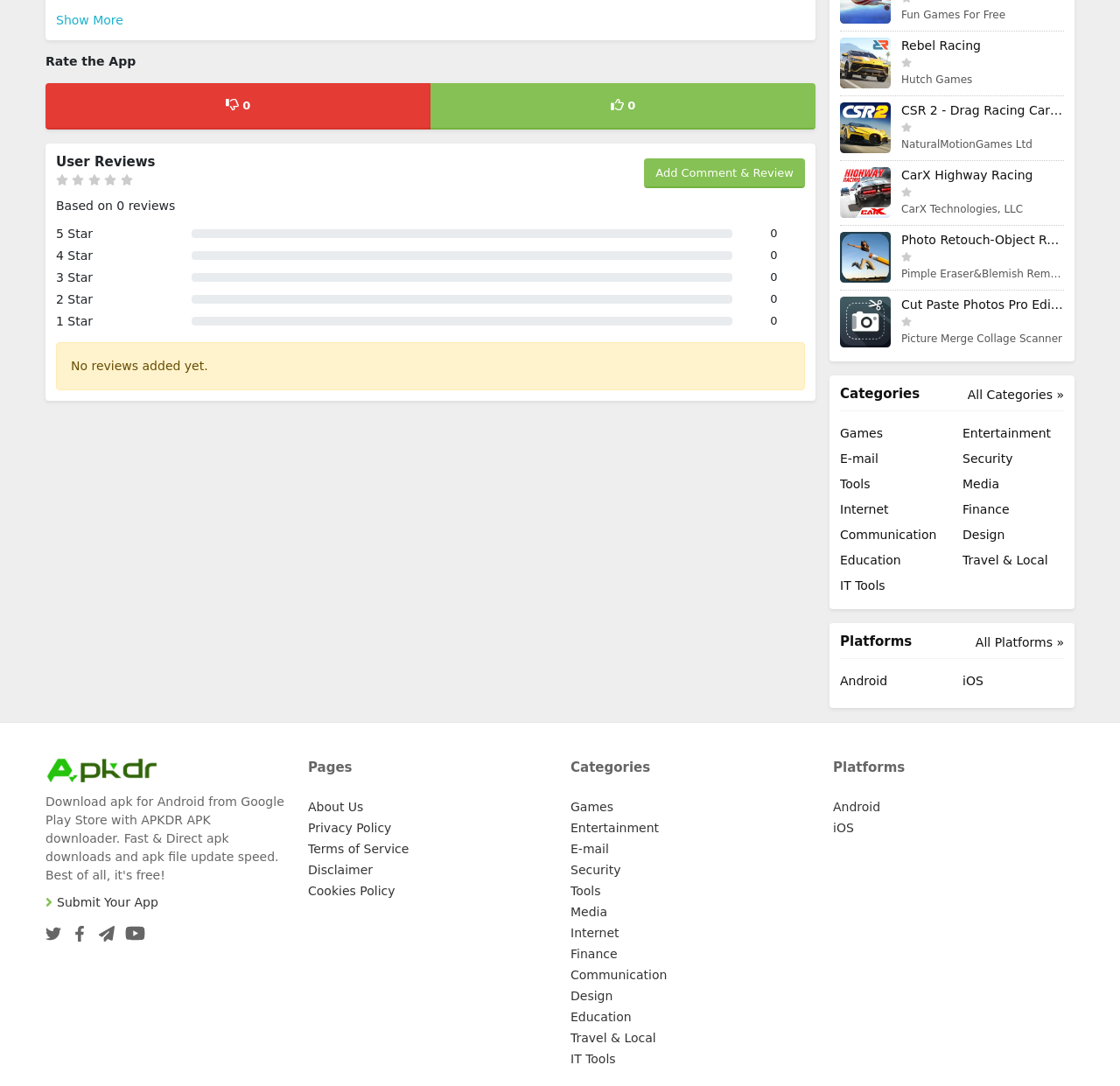Identify the bounding box coordinates of the part that should be clicked to carry out this instruction: "Submit Your App".

[0.041, 0.823, 0.256, 0.84]